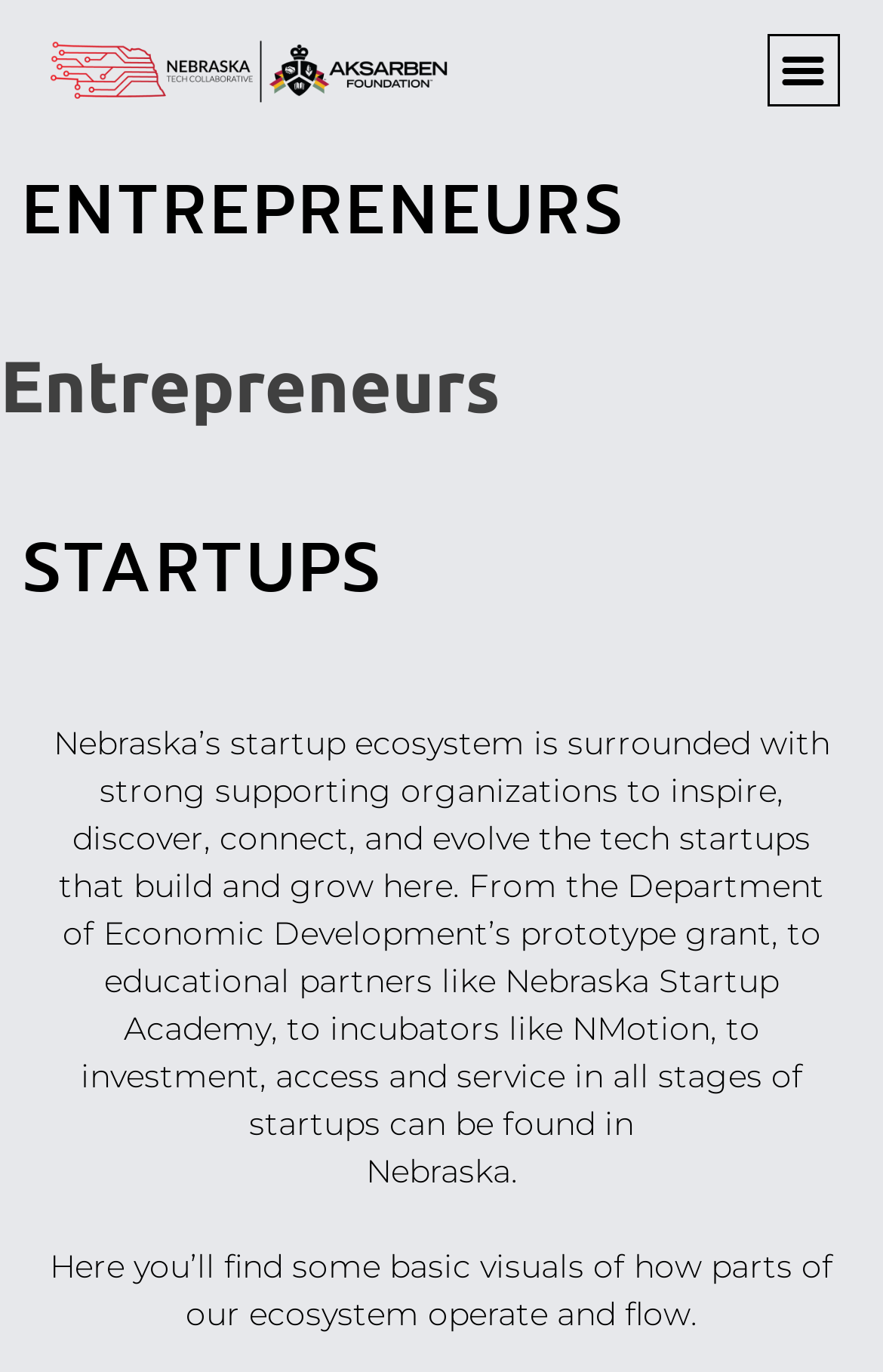Can you look at the image and give a comprehensive answer to the question:
What is provided on this webpage for startups?

The webpage provides basic visuals of how parts of the startup ecosystem operate and flow, which suggests that it is a resource for startups to understand the ecosystem and navigate it.